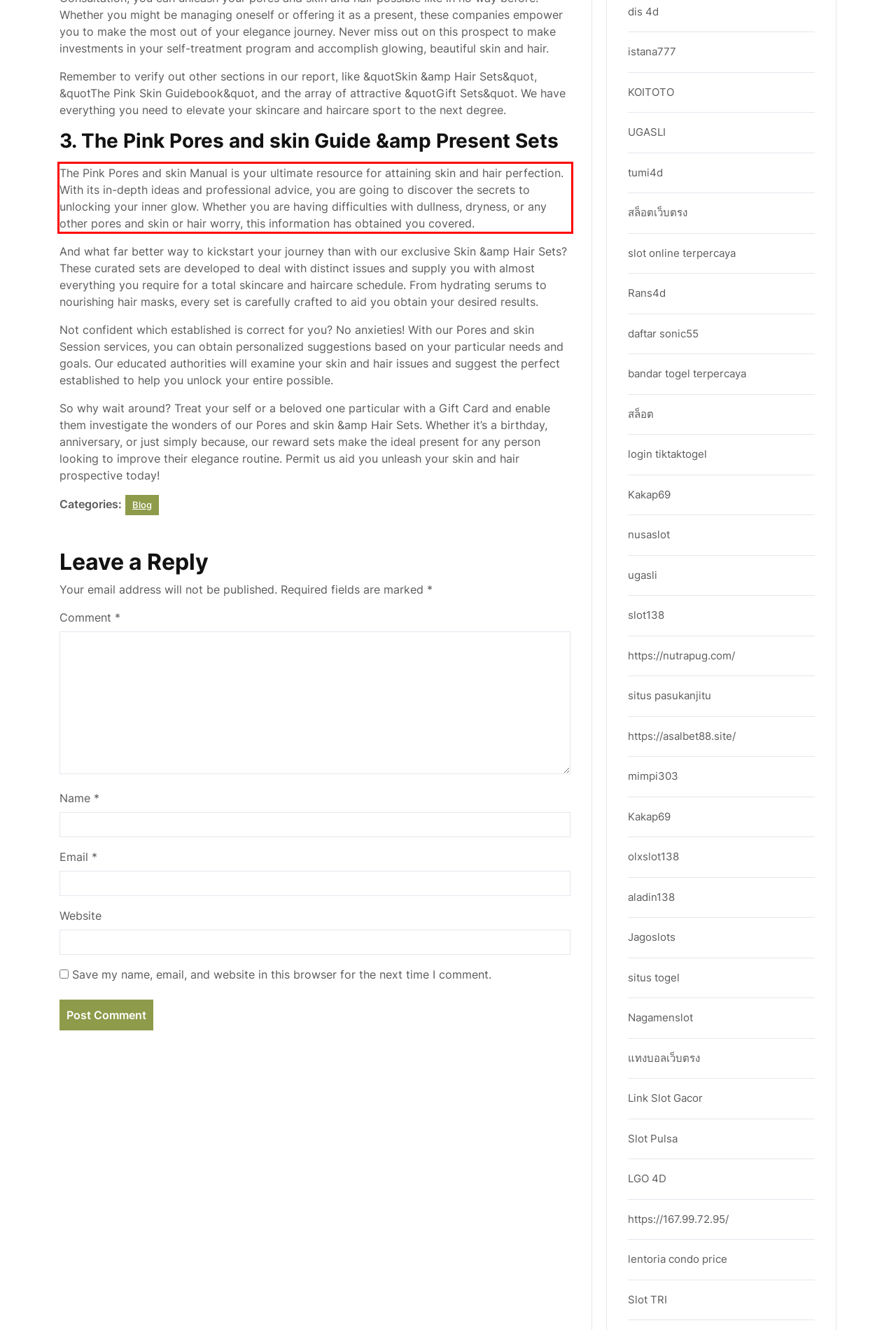You have a screenshot with a red rectangle around a UI element. Recognize and extract the text within this red bounding box using OCR.

The Pink Pores and skin Manual is your ultimate resource for attaining skin and hair perfection. With its in-depth ideas and professional advice, you are going to discover the secrets to unlocking your inner glow. Whether you are having difficulties with dullness, dryness, or any other pores and skin or hair worry, this information has obtained you covered.